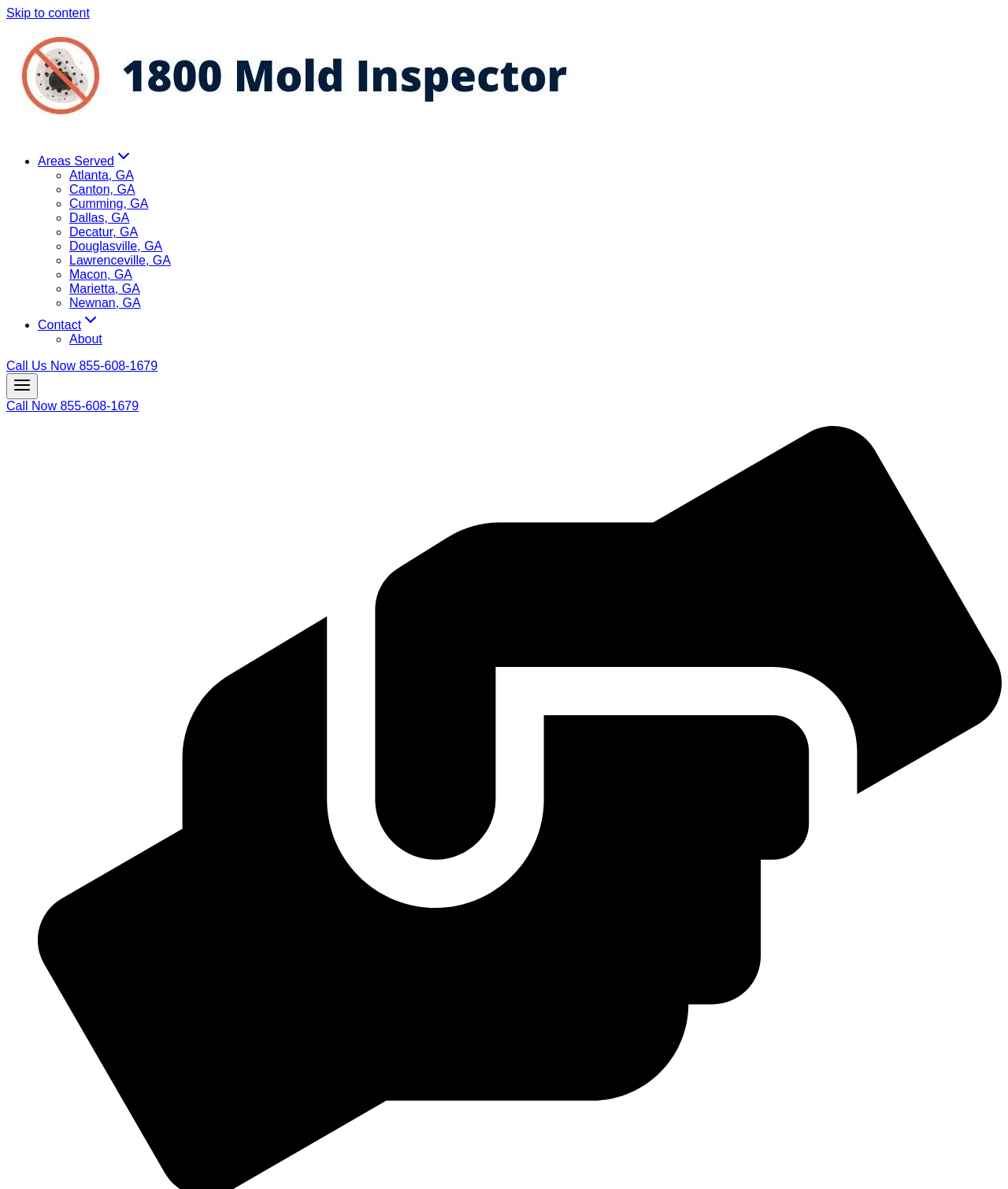Point out the bounding box coordinates of the section to click in order to follow this instruction: "Follow us on Twitter".

None